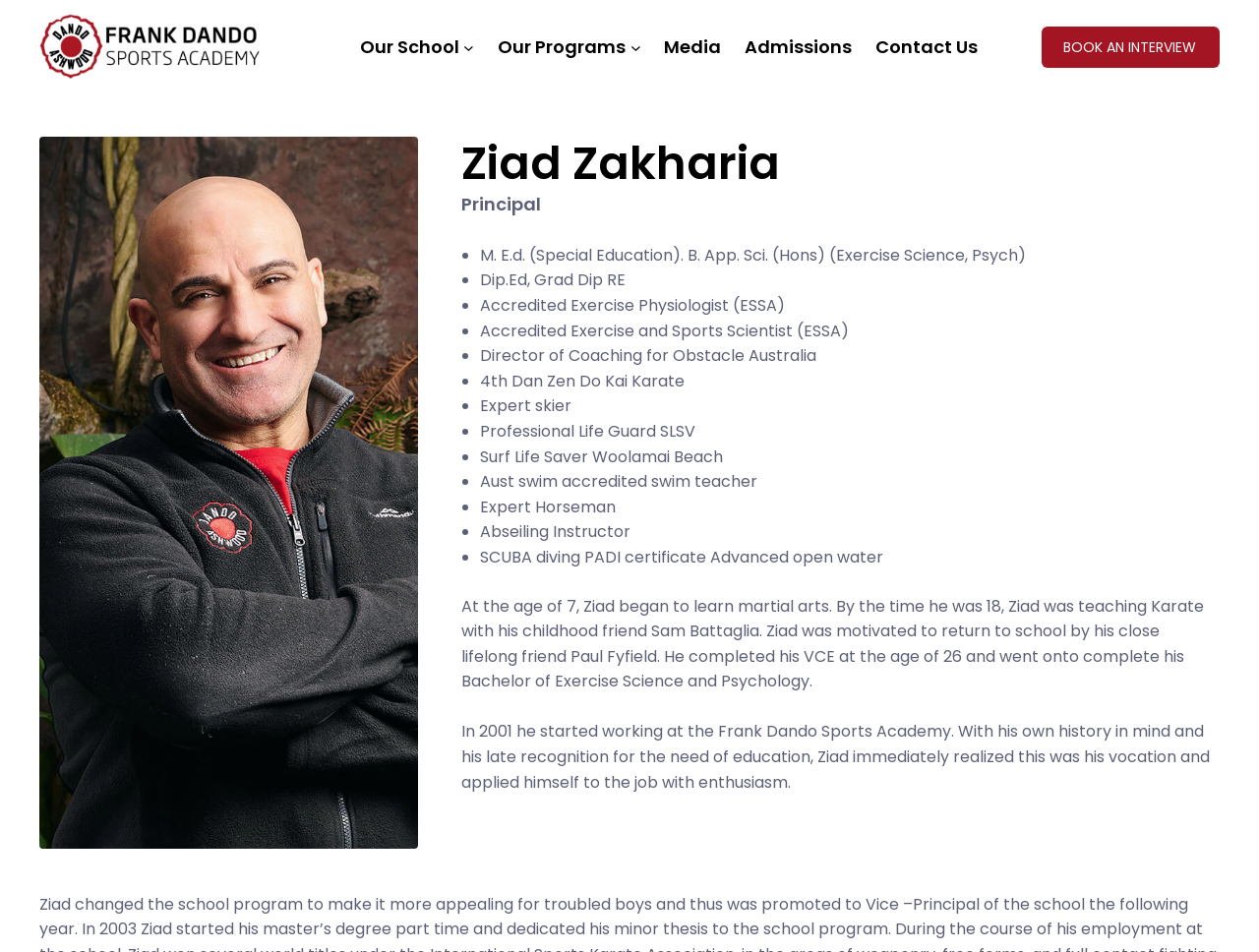What is the bounding box coordinate of the 'BOOK AN INTERVIEW' button?
Kindly offer a detailed explanation using the data available in the image.

I found the answer by looking at the link element with the text 'BOOK AN INTERVIEW' and its corresponding bounding box coordinates.